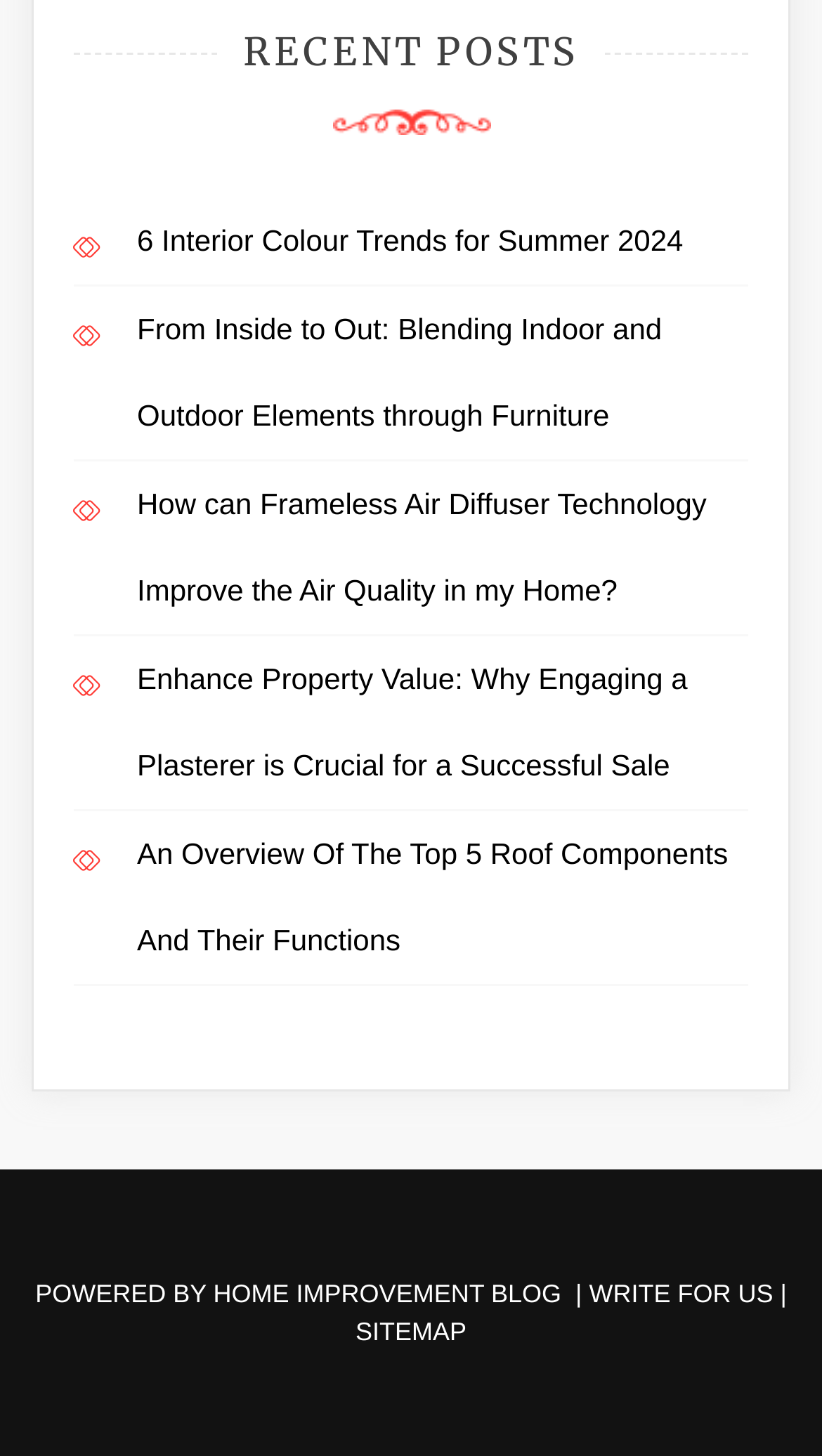For the element described, predict the bounding box coordinates as (top-left x, top-left y, bottom-right x, bottom-right y). All values should be between 0 and 1. Element description: Write for Us

[0.717, 0.879, 0.941, 0.899]